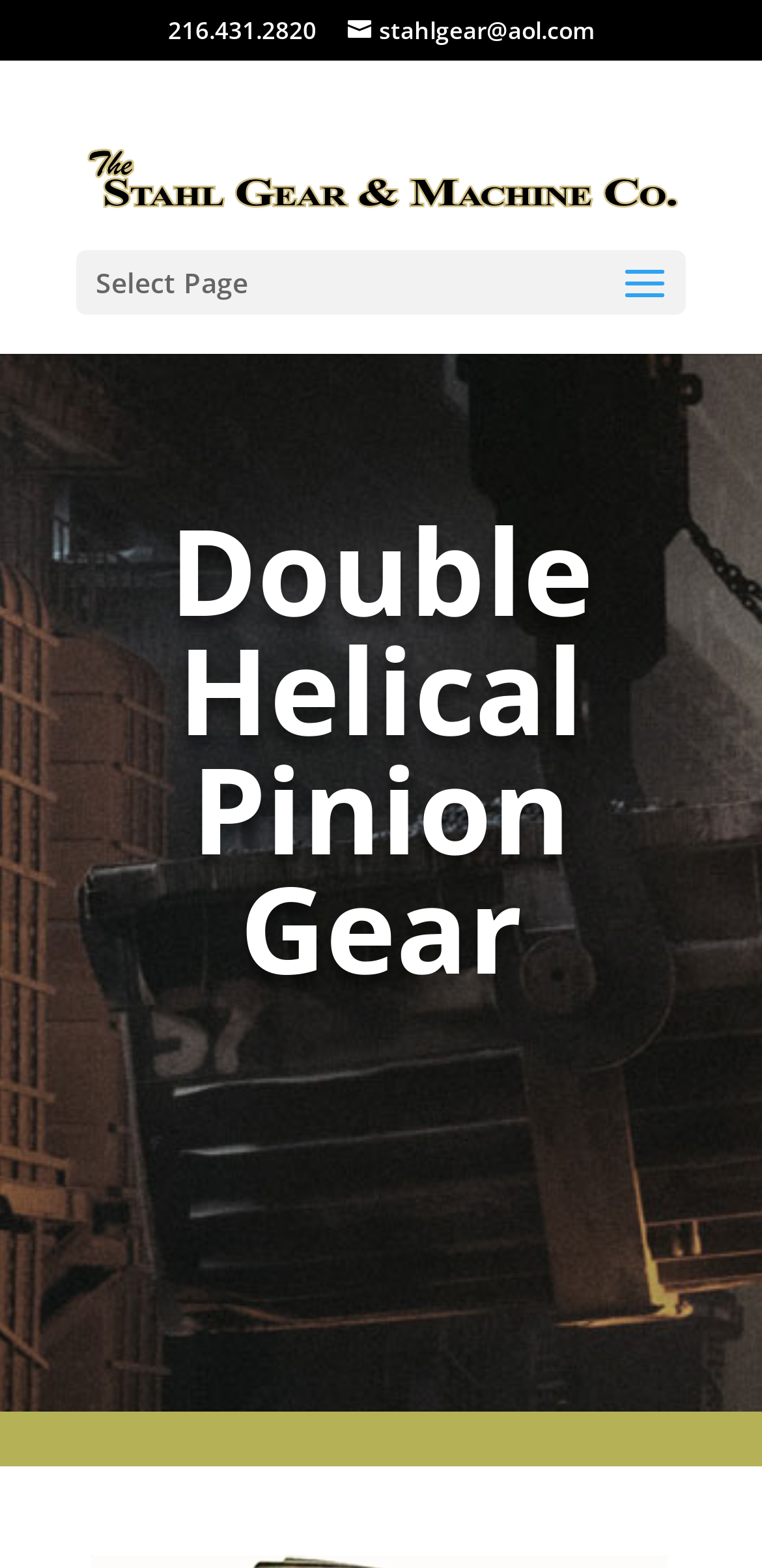Please provide a brief answer to the following inquiry using a single word or phrase:
What is the email address of Stahl Gear & Machine Co.?

stahlgear@aol.com